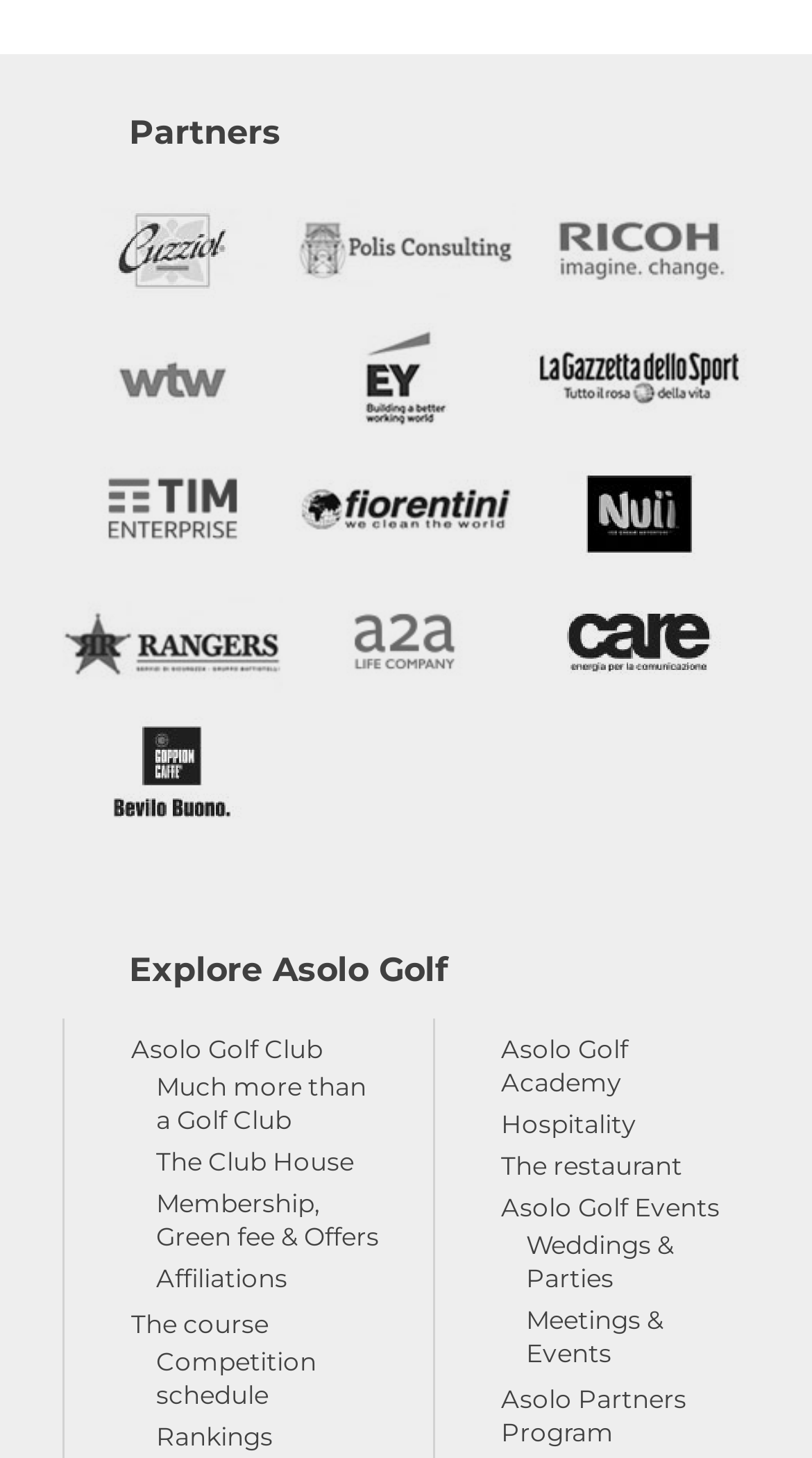Please specify the bounding box coordinates of the clickable region necessary for completing the following instruction: "Discover Asolo Partners Program". The coordinates must consist of four float numbers between 0 and 1, i.e., [left, top, right, bottom].

[0.617, 0.948, 0.845, 0.992]